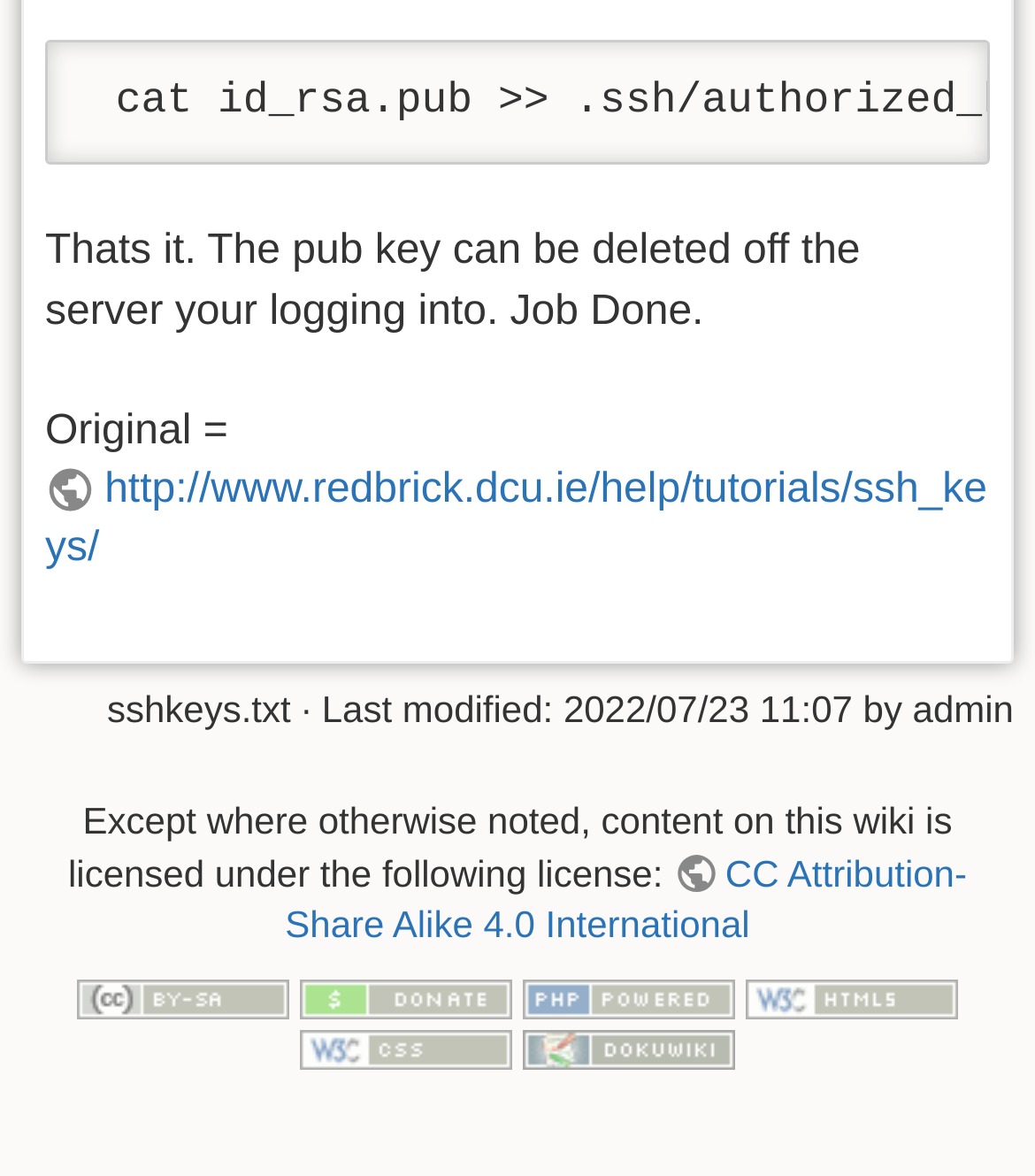Determine the bounding box coordinates for the region that must be clicked to execute the following instruction: "Donate to the website".

[0.29, 0.828, 0.495, 0.864]